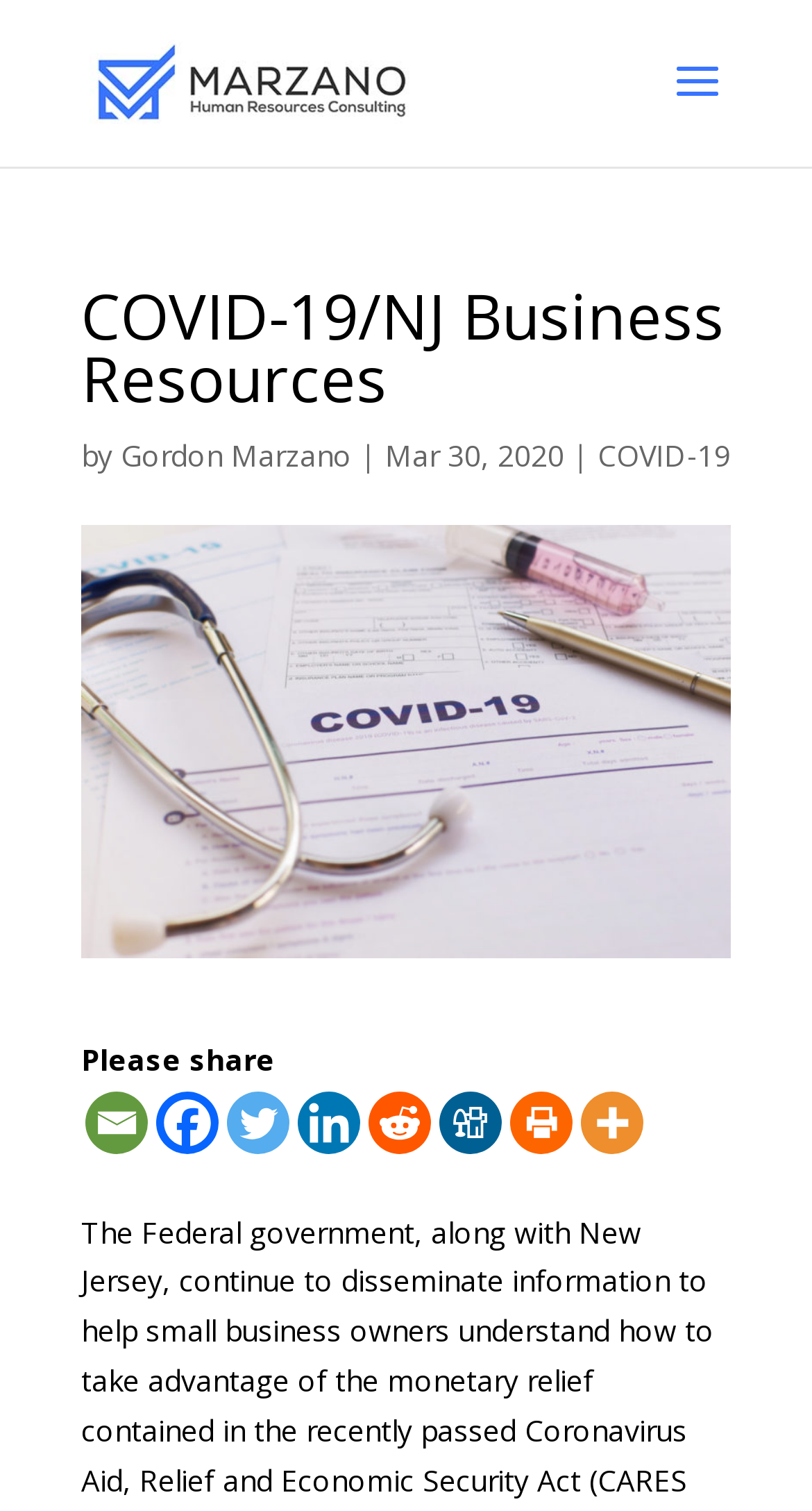Provide the text content of the webpage's main heading.

COVID-19/NJ Business Resources